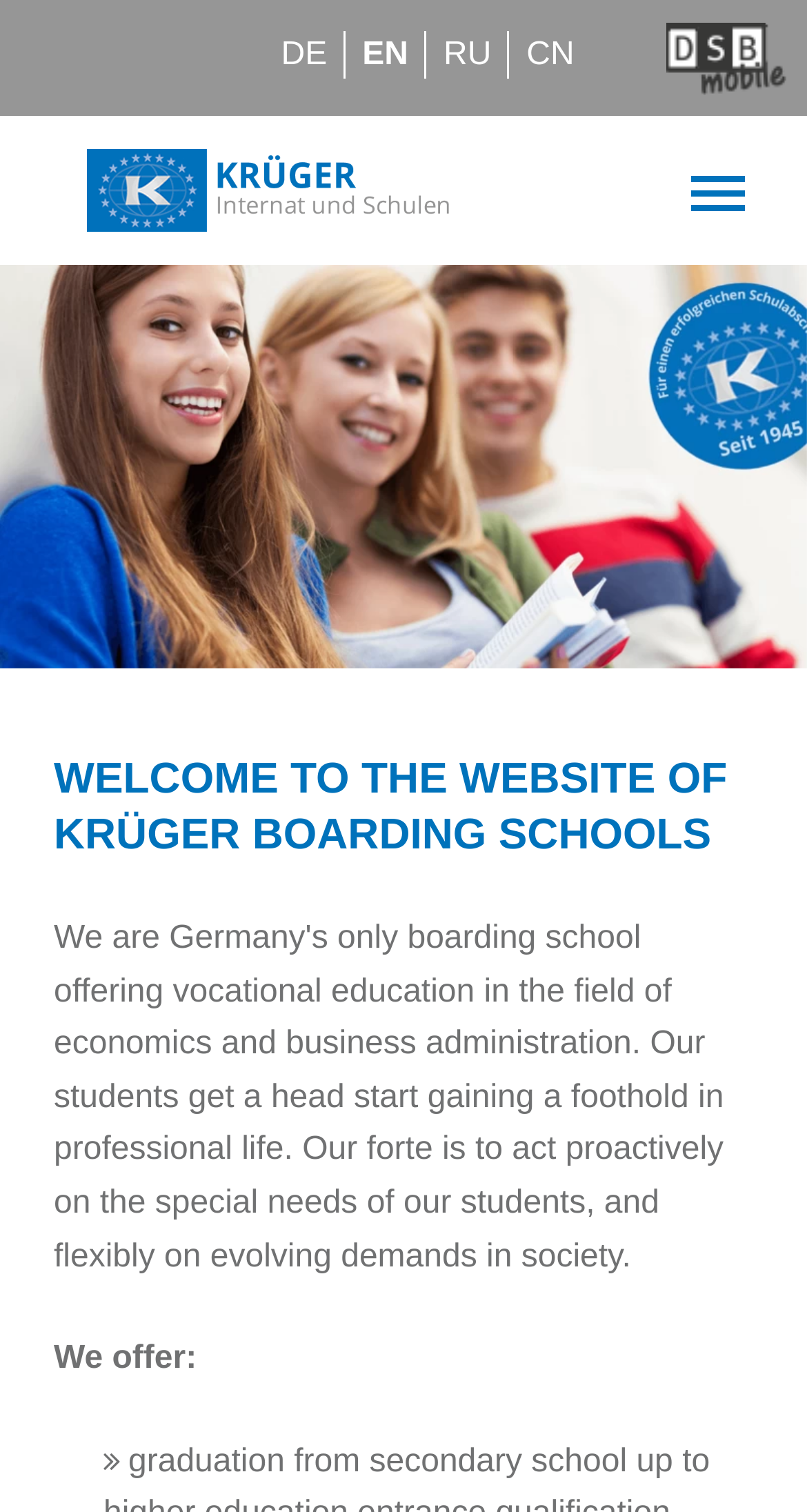Answer the question briefly using a single word or phrase: 
What is the text above the listbox on the webpage?

WELCOME TO THE WEBSITE OF KRÜGER BOARDING SCHOOLS